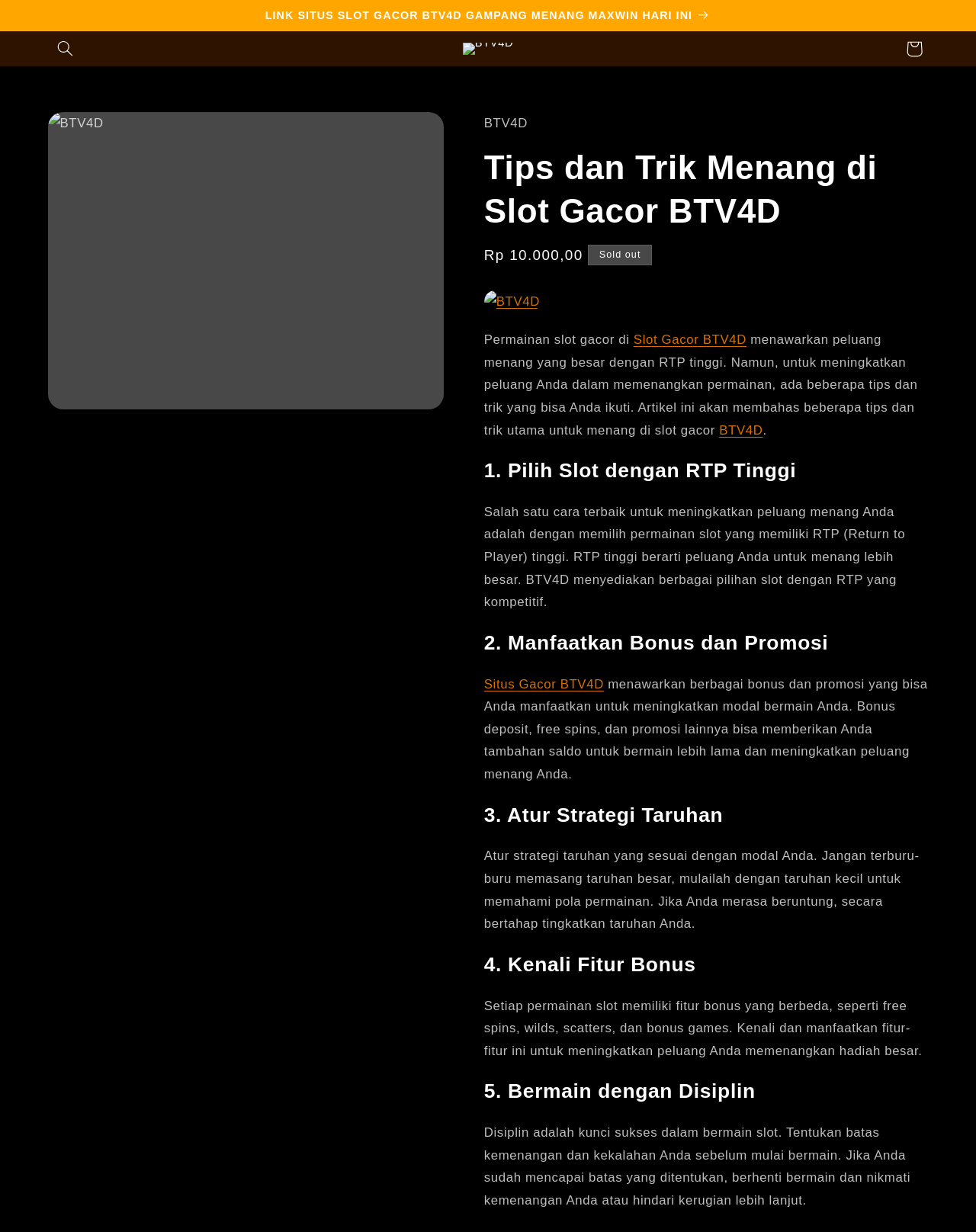Please analyze the image and give a detailed answer to the question:
What is the RTP mentioned in the webpage?

The webpage mentions that the slot game BTV4D offers a high RTP, which stands for Return to Player. This is mentioned in the StaticText element 'menawarkan peluang menang yang besar dengan RTP tinggi'.